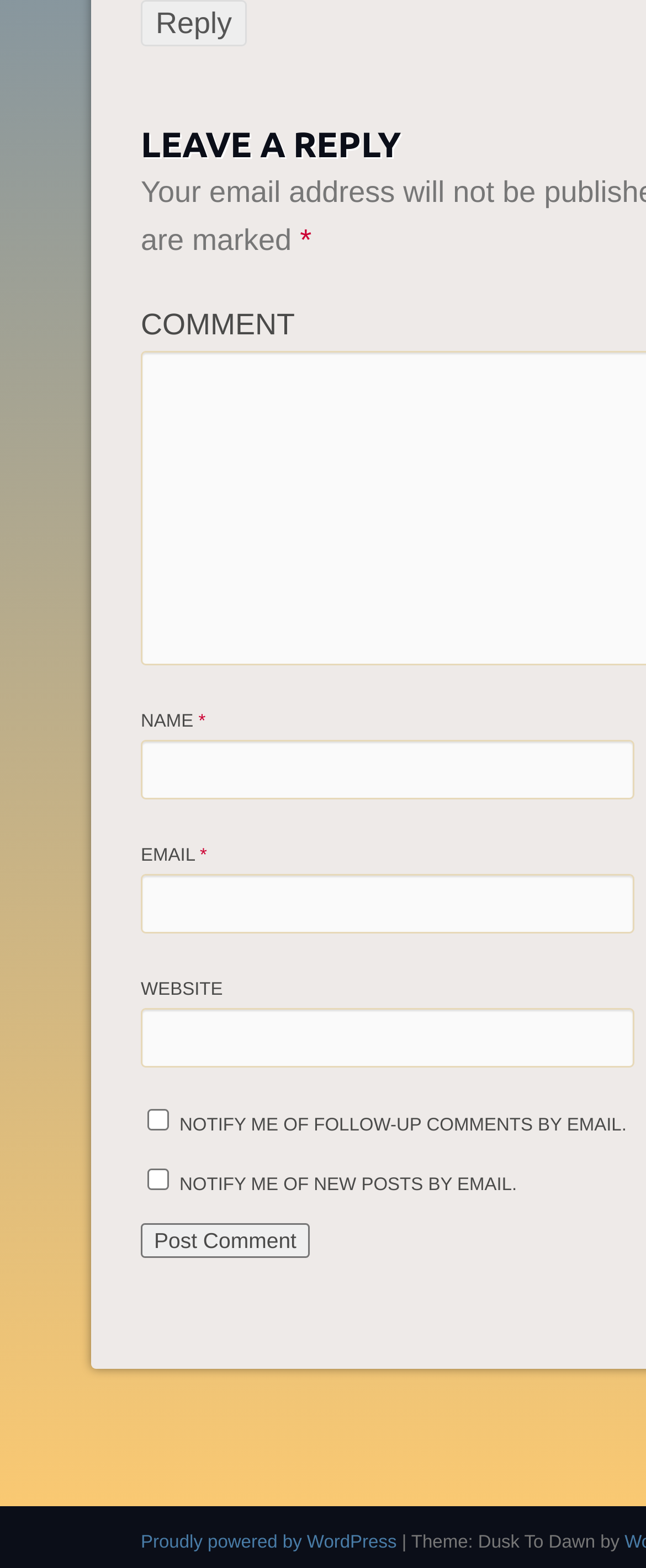Give a one-word or phrase response to the following question: What is the purpose of the checkbox at the bottom?

To notify of follow-up comments or new posts